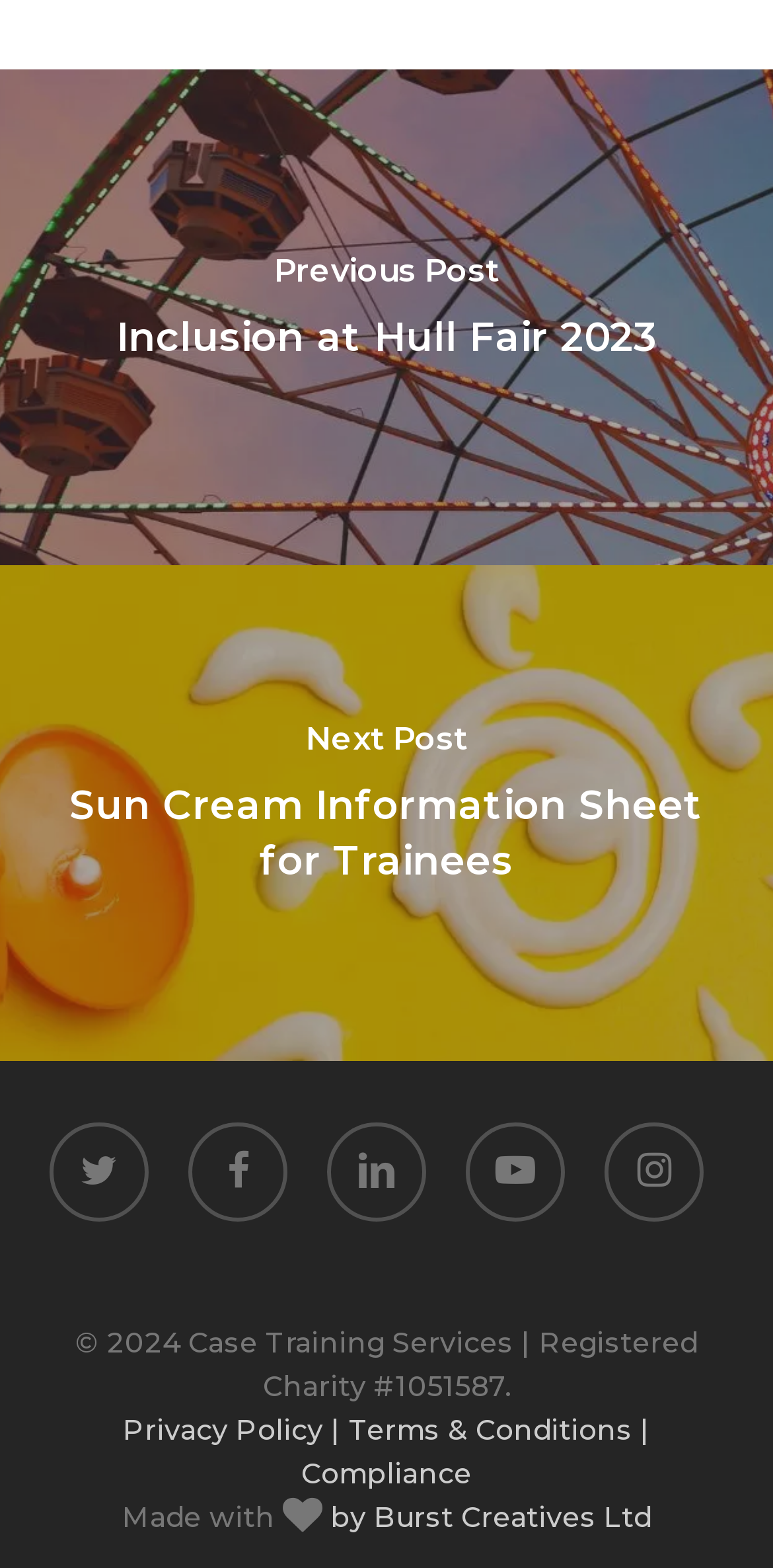Please determine the bounding box coordinates of the section I need to click to accomplish this instruction: "Visit Twitter page".

[0.064, 0.715, 0.192, 0.778]